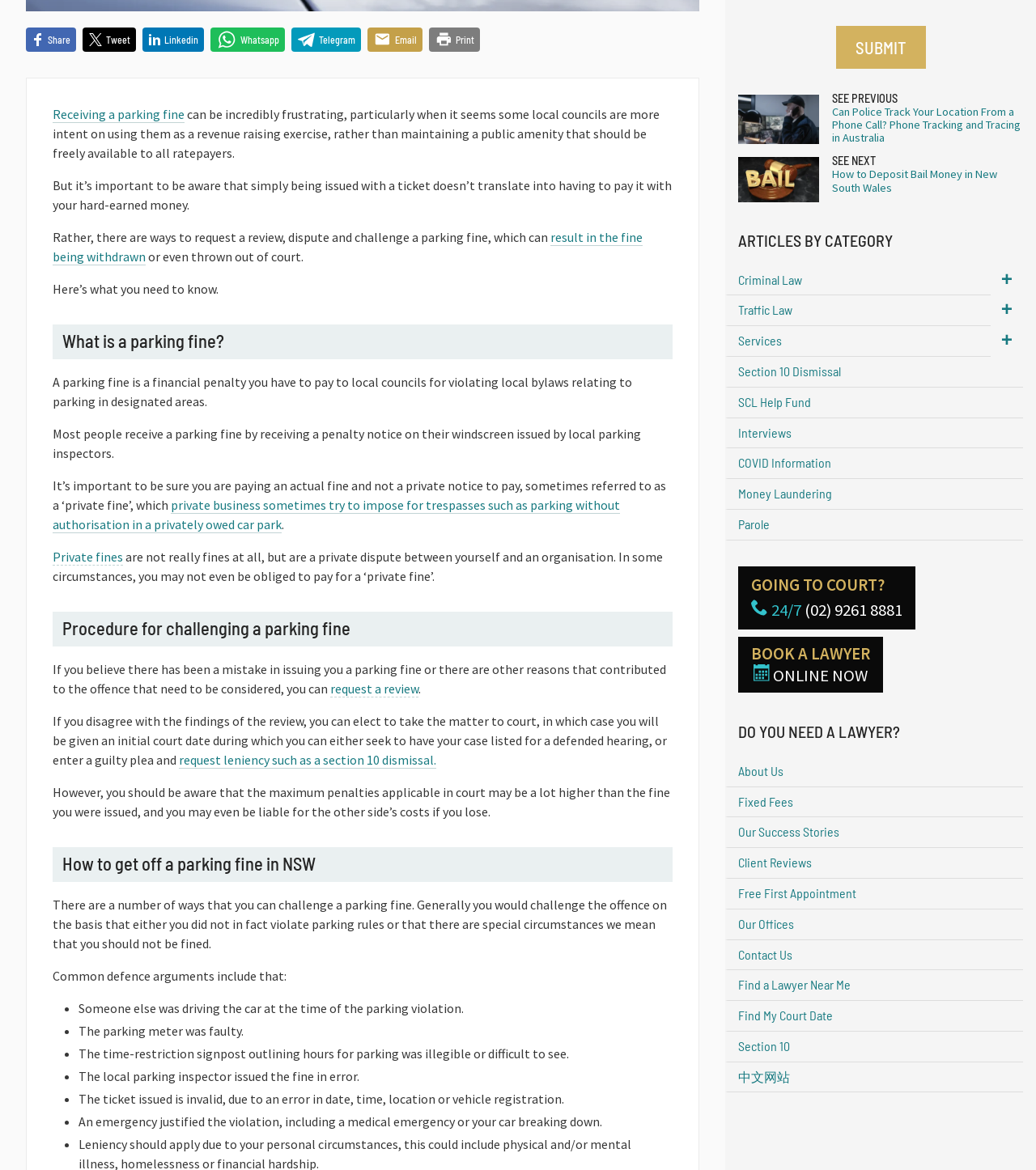Locate the bounding box of the UI element described by: "Fixed Fees" in the given webpage screenshot.

[0.7, 0.673, 0.988, 0.699]